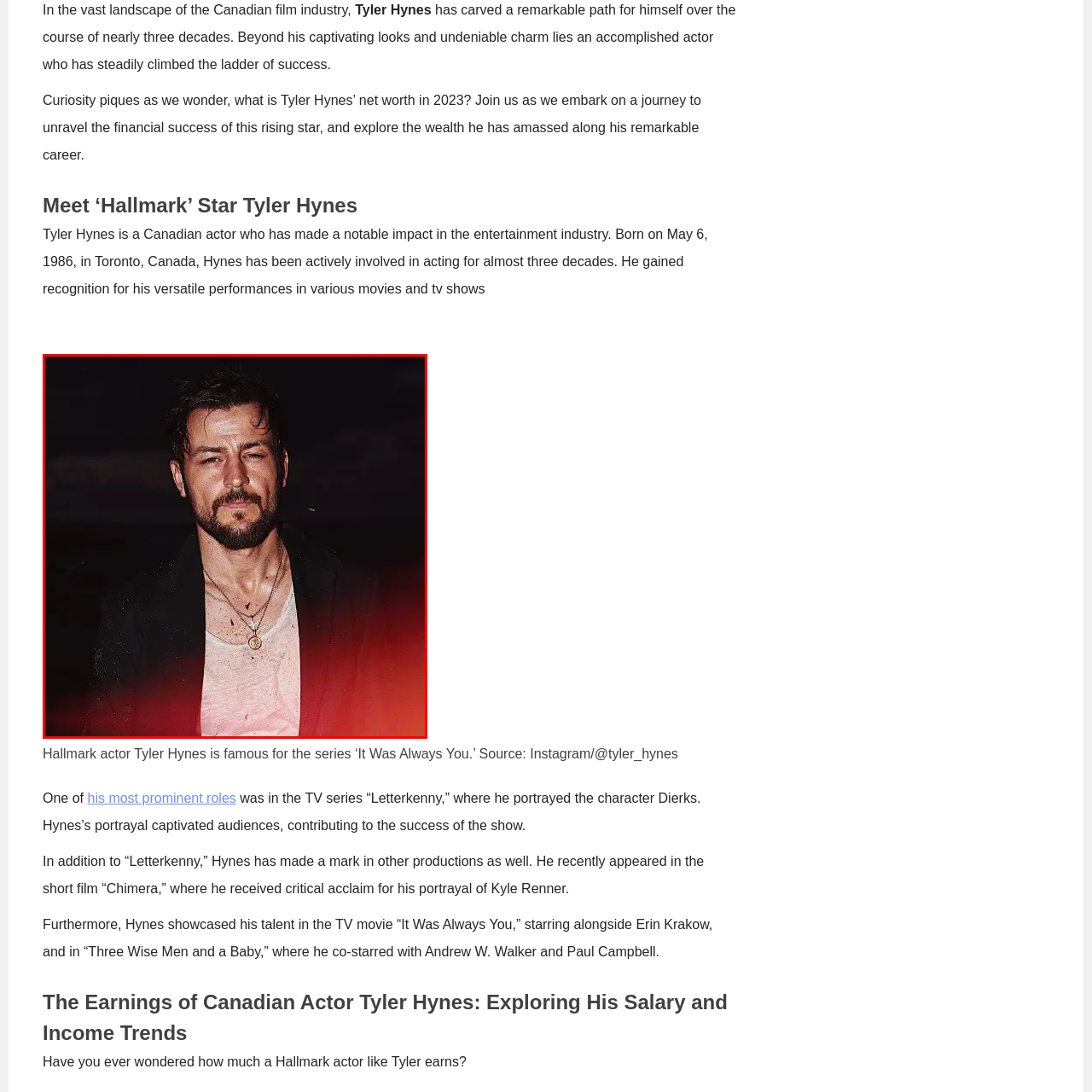What is the tone of the person's expression in the image?
View the image encased in the red bounding box and respond with a detailed answer informed by the visual information.

The person's expression is a combination of intensity and intrigue, capturing the essence of his ability to convey deep emotions on screen.